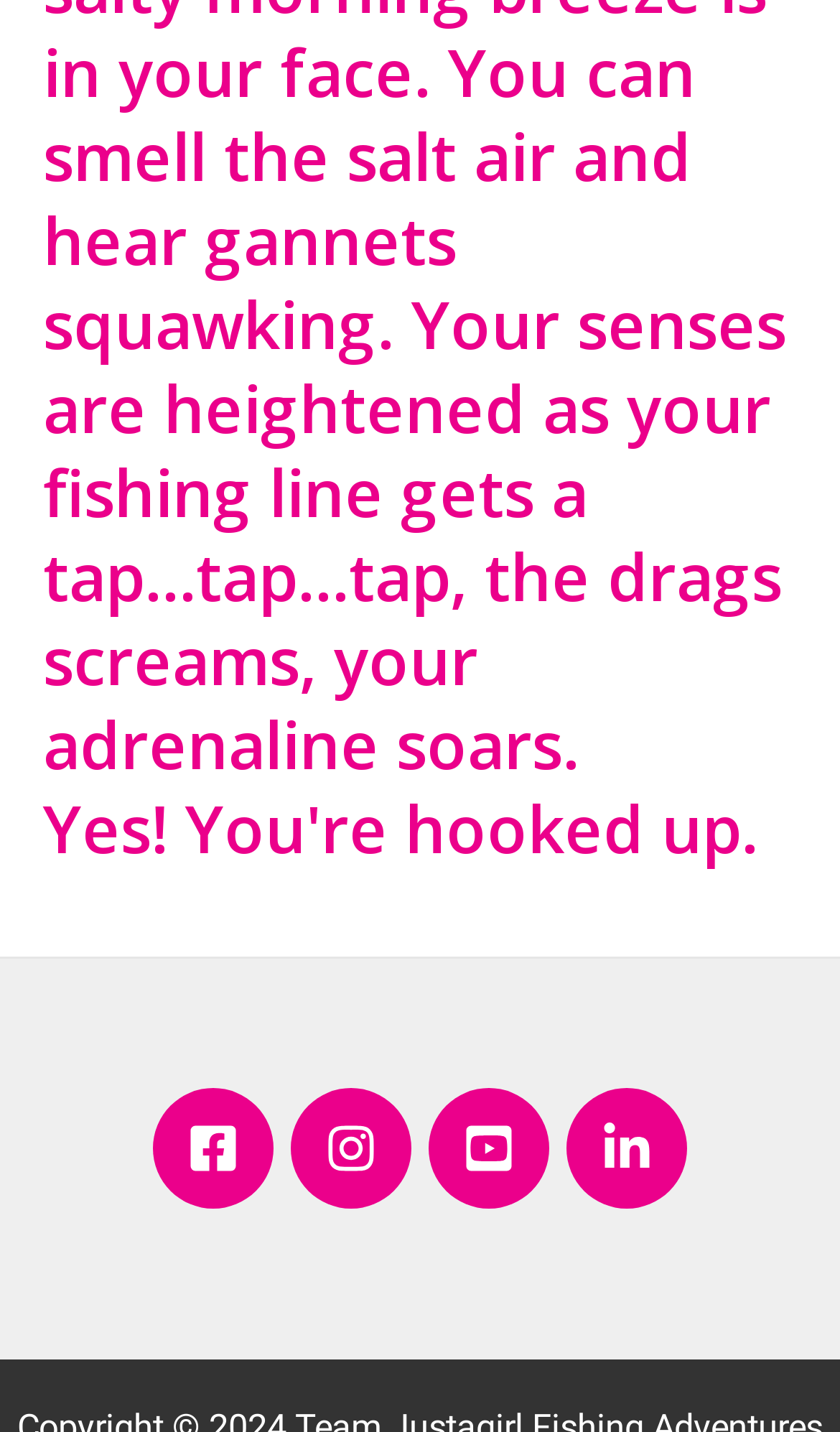Answer briefly with one word or phrase:
What social media platforms are listed?

Facebook, Instagram, YouTube, LinkedIn